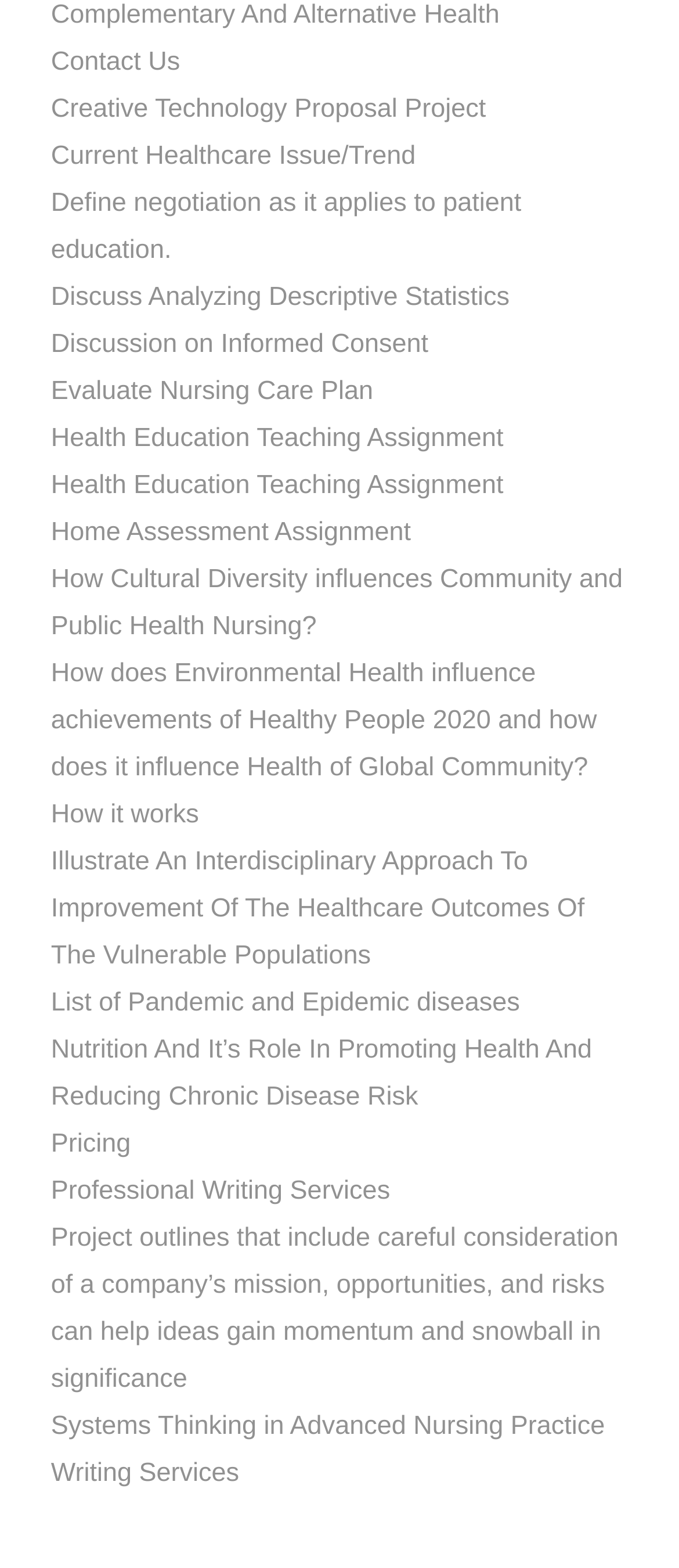Provide your answer in a single word or phrase: 
What is the longest link text on the webpage?

How does Environmental Health influence achievements of Healthy People 2020 and how does it influence Health of Global Community?